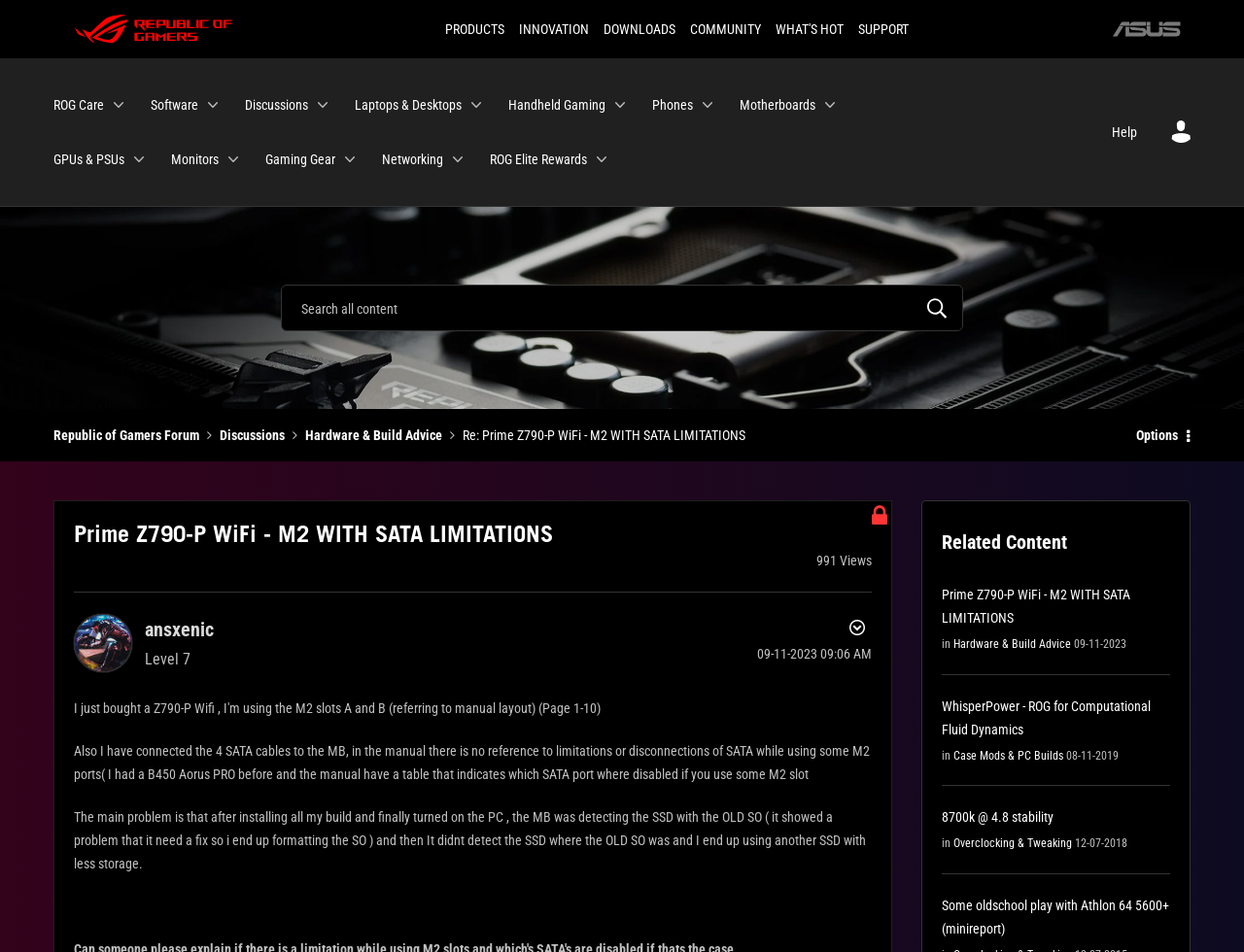Please determine the bounding box coordinates for the element that should be clicked to follow these instructions: "Expand the 'ROG Care' menu".

[0.088, 0.096, 0.103, 0.124]